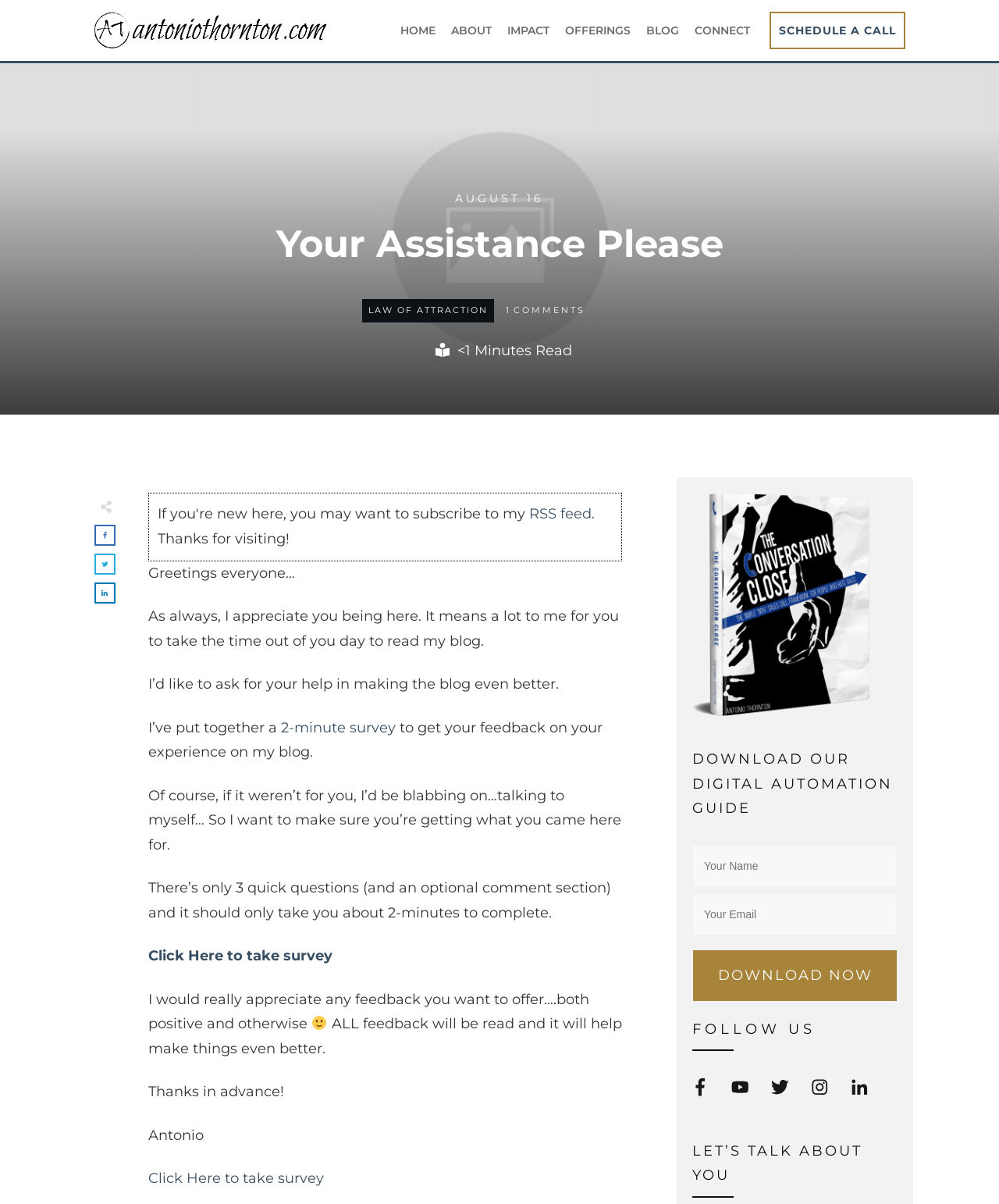Using the webpage screenshot, find the UI element described by Download Now. Provide the bounding box coordinates in the format (top-left x, top-left y, bottom-right x, bottom-right y), ensuring all values are floating point numbers between 0 and 1.

[0.694, 0.789, 0.898, 0.831]